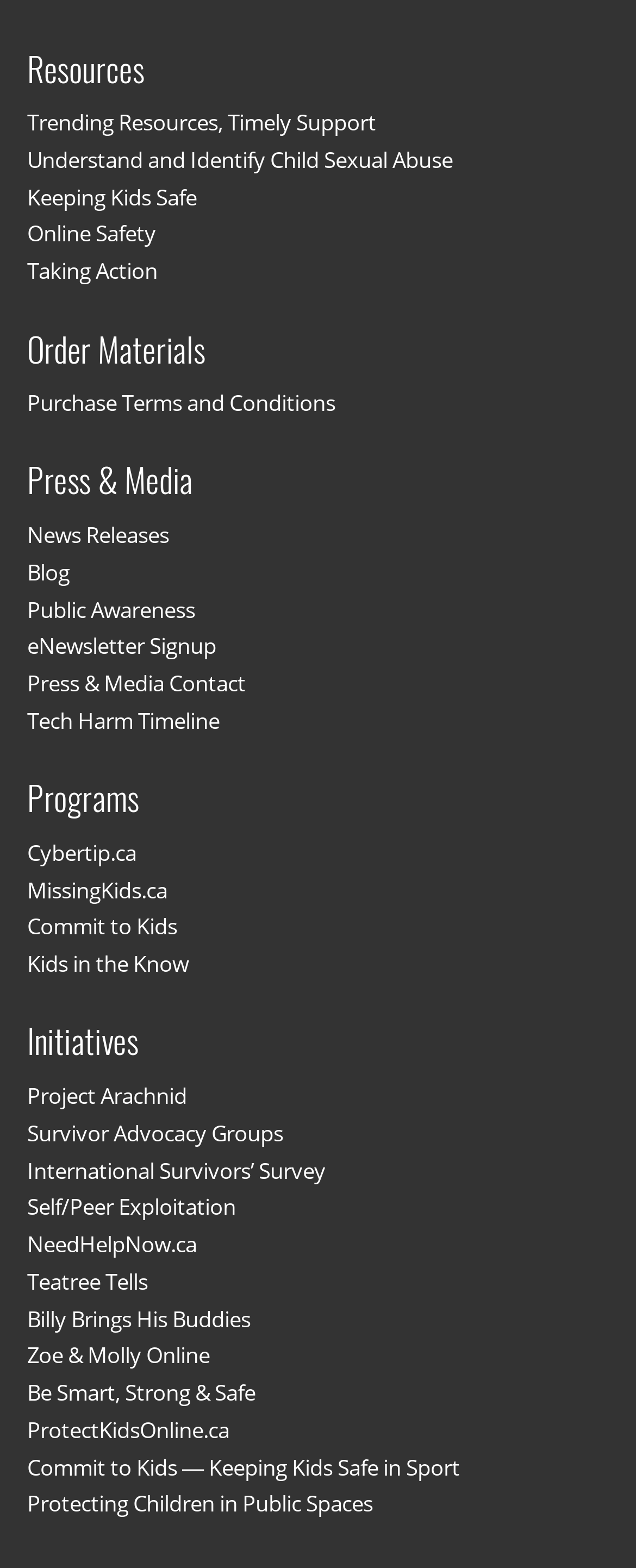Find the bounding box coordinates for the area that should be clicked to accomplish the instruction: "Read the 'Blog'".

[0.043, 0.355, 0.109, 0.374]